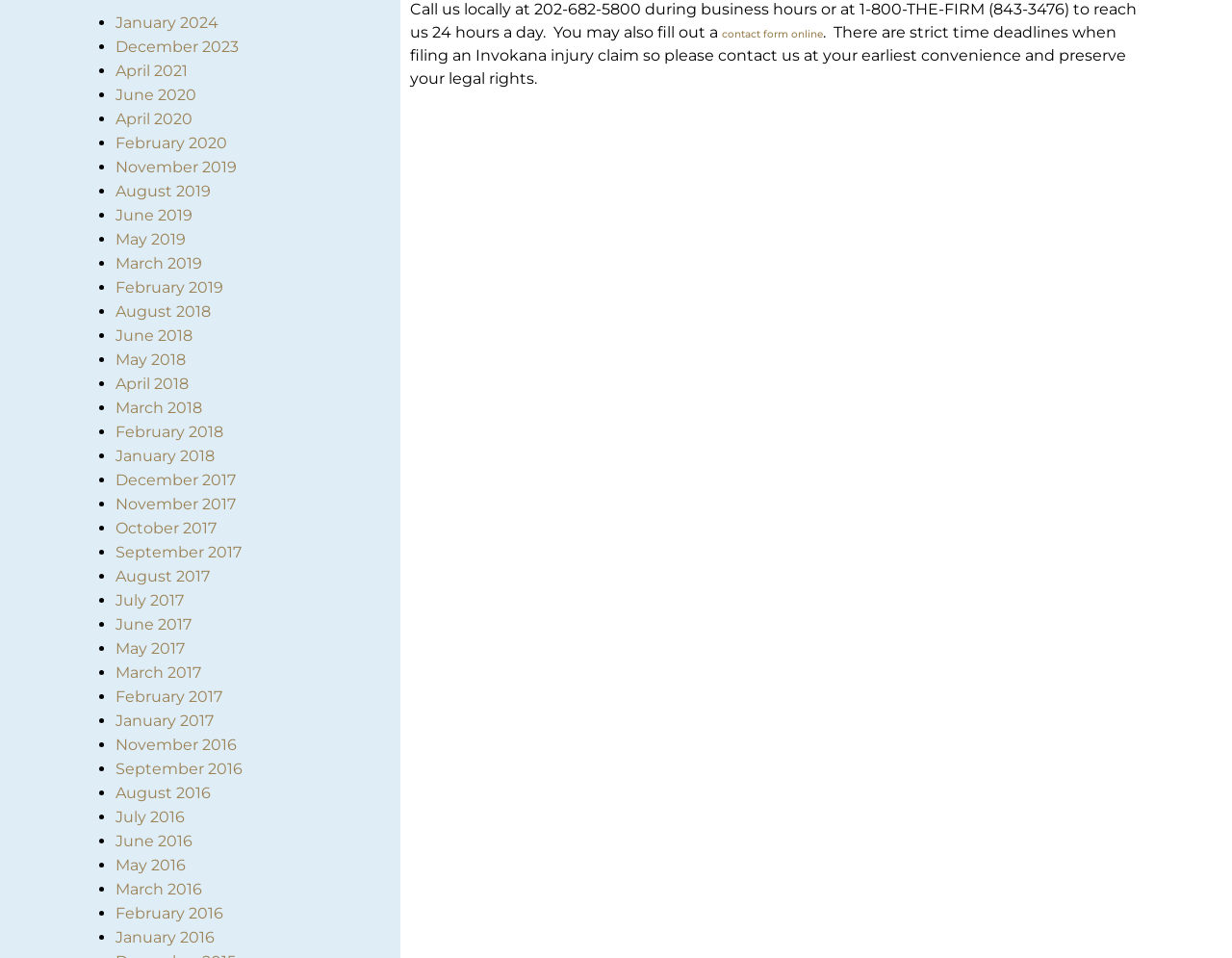Please answer the following question using a single word or phrase: 
What is the month listed below June 2020?

April 2020